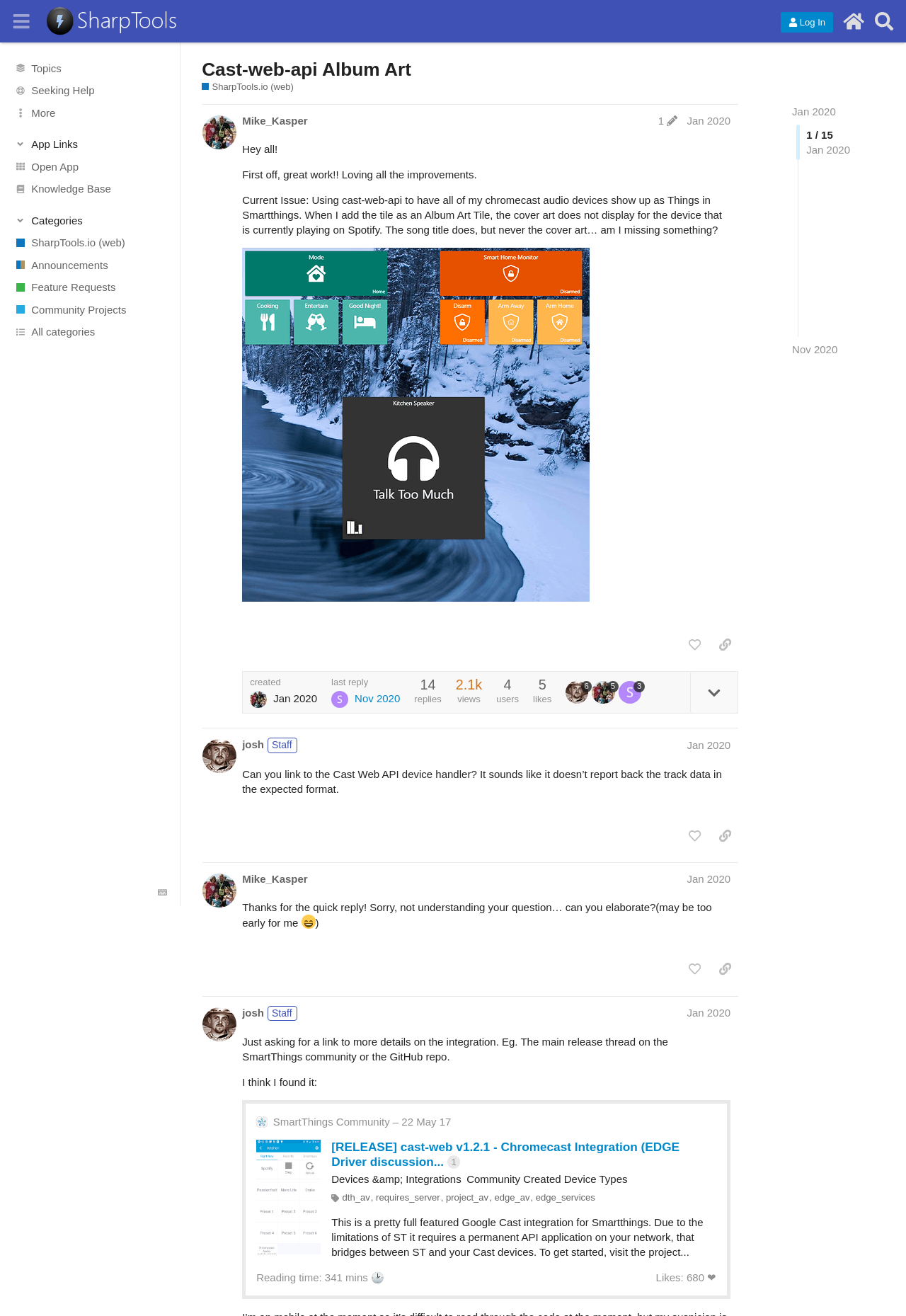Select the bounding box coordinates of the element I need to click to carry out the following instruction: "Click the 'like this post' button".

[0.752, 0.481, 0.781, 0.499]